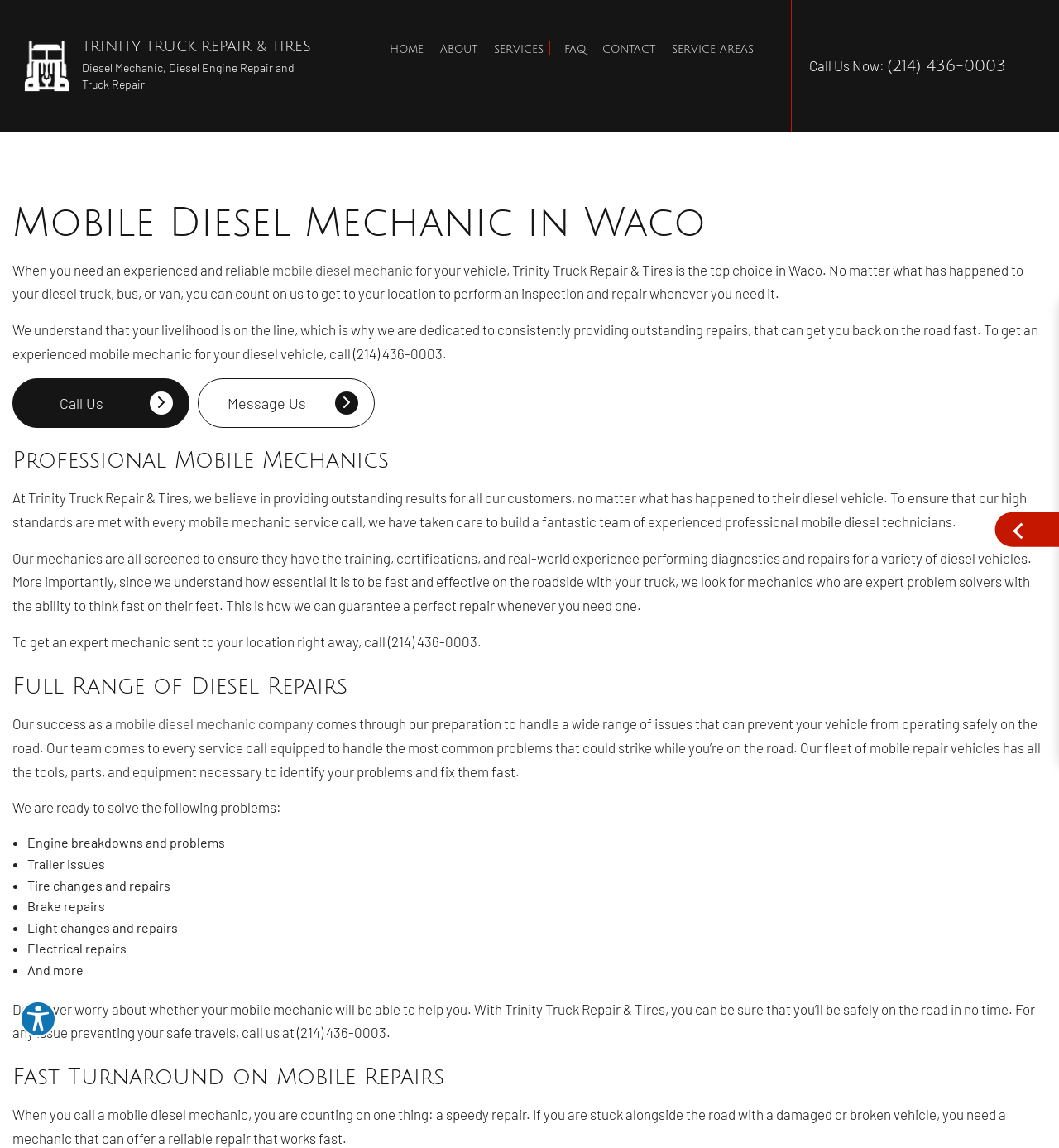Please give a succinct answer using a single word or phrase:
What is the goal of their mobile mechanic service?

To get you back on the road fast